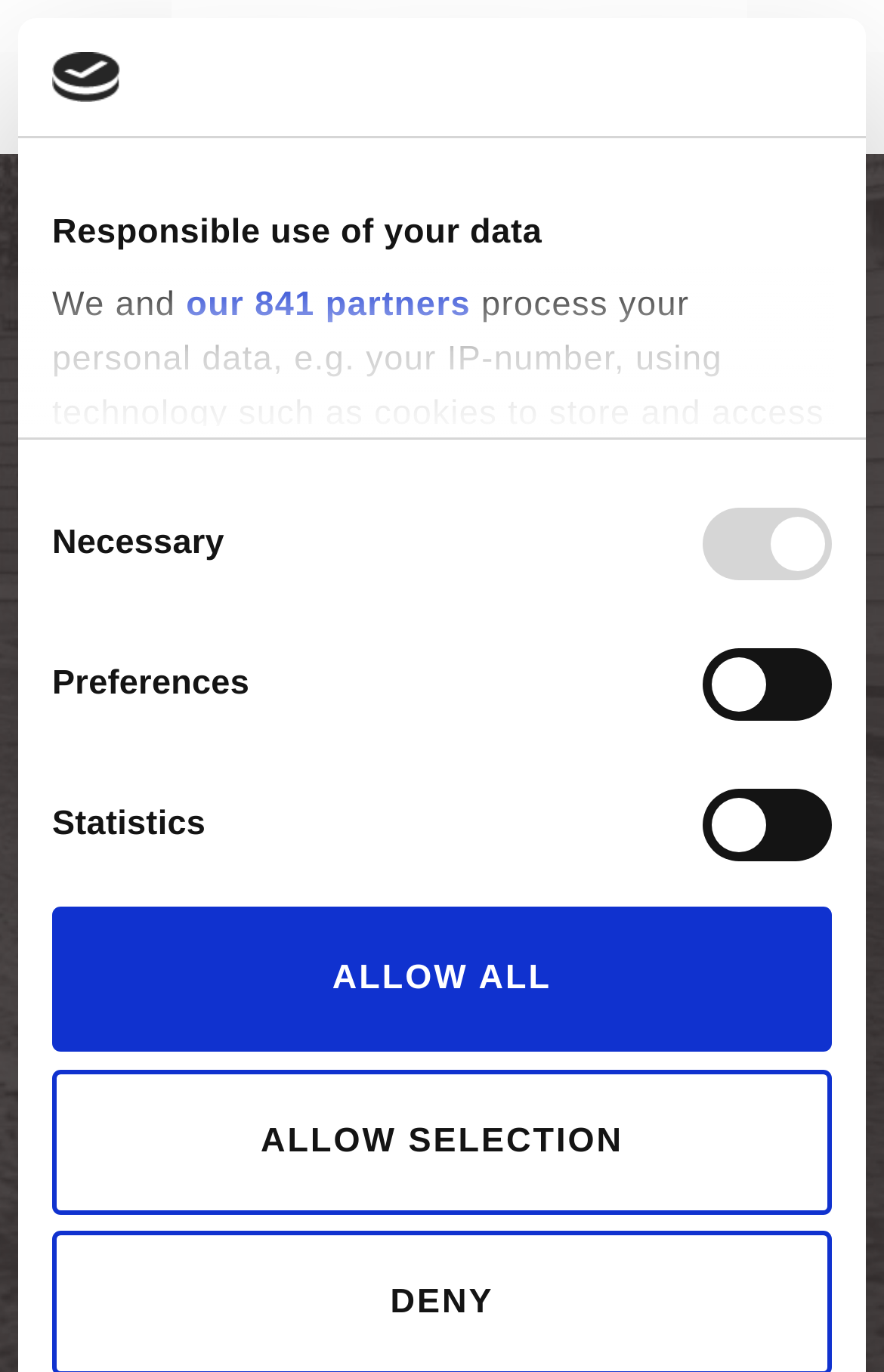What is the name of the company? Please answer the question using a single word or phrase based on the image.

Digital East